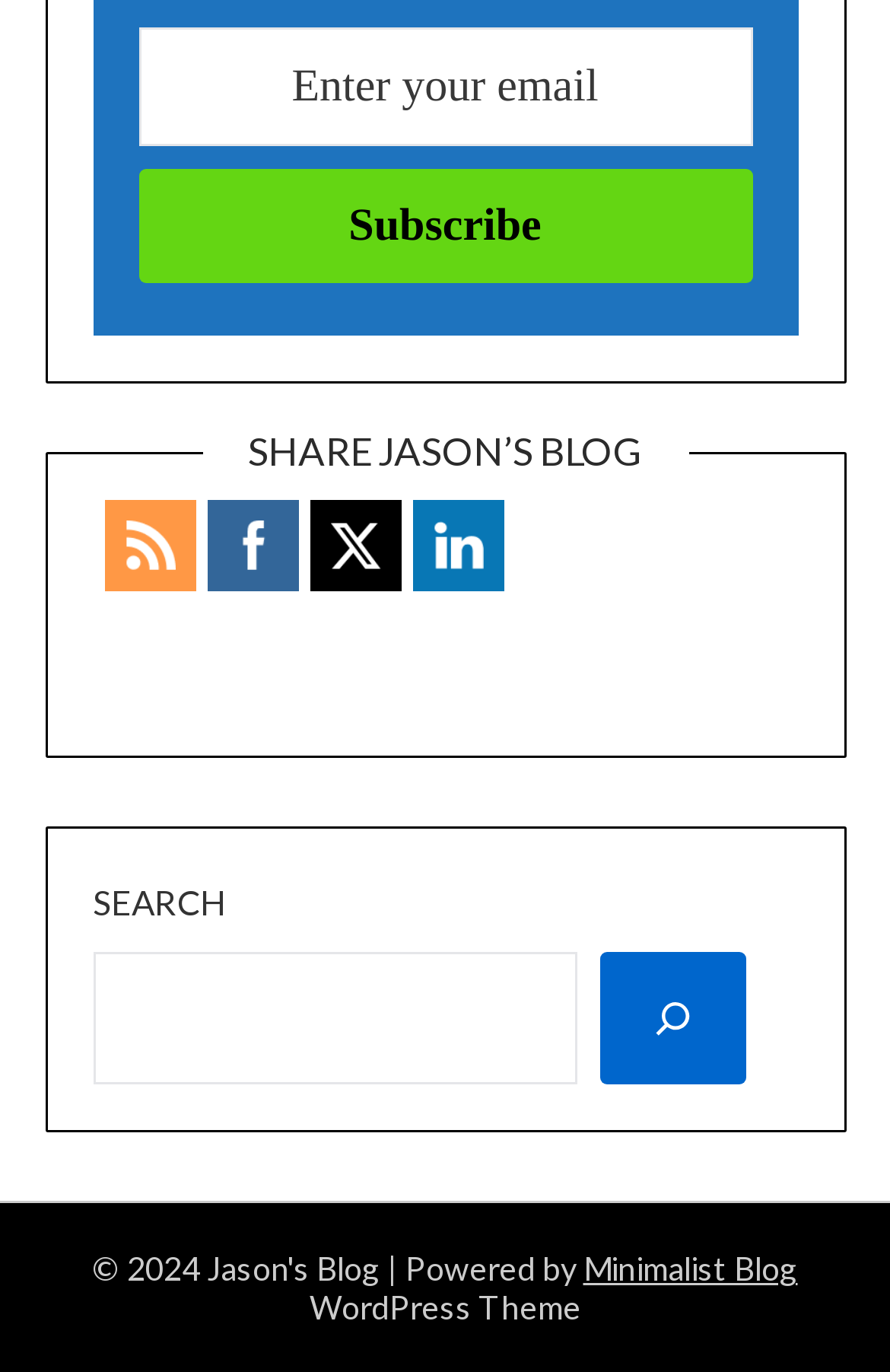Using the information in the image, could you please answer the following question in detail:
What is the theme of the blog?

The webpage has a link to 'Minimalist Blog' at the bottom, indicating that the blog has a minimalist theme, which is likely reflected in its design and layout.